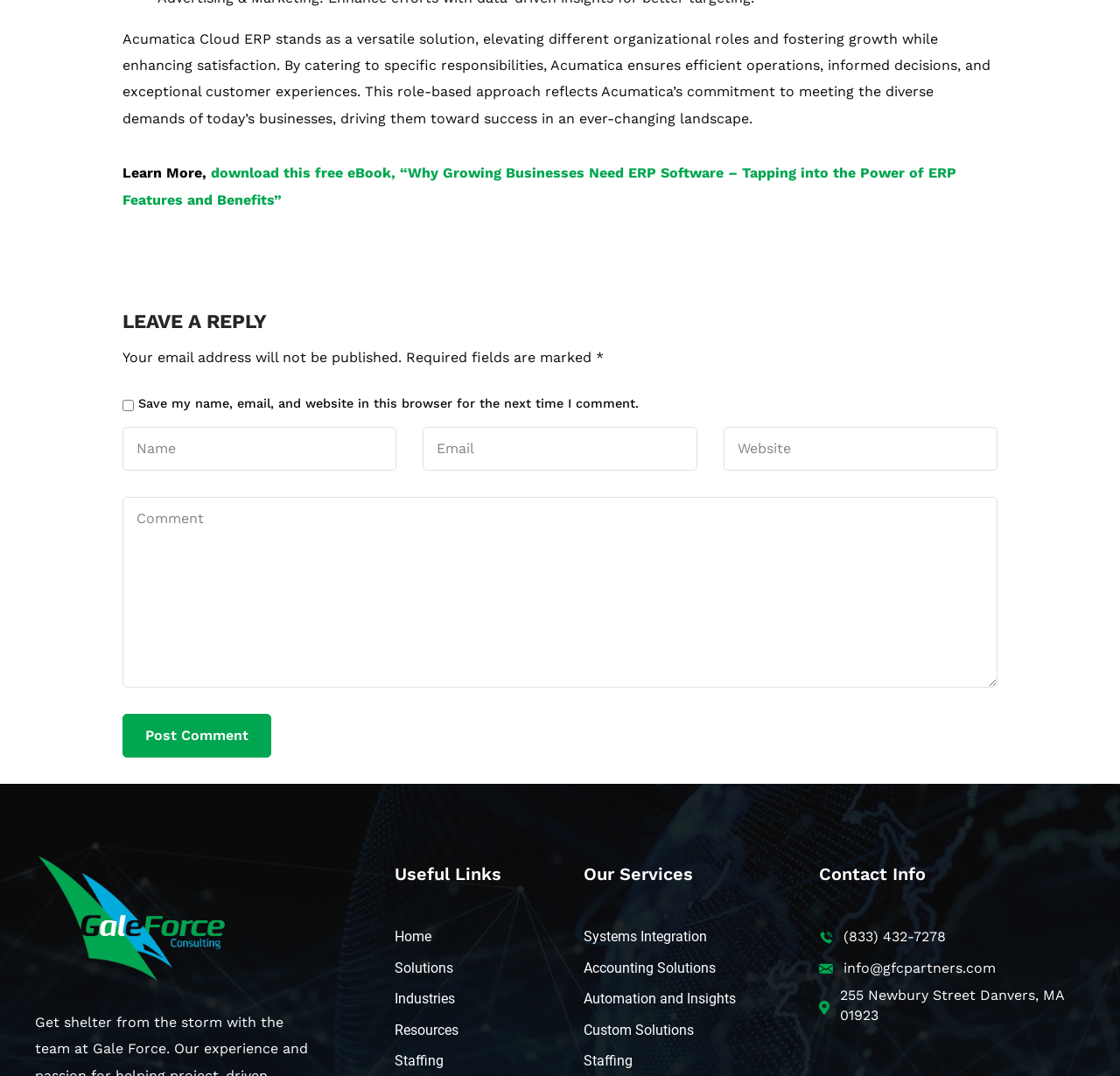Can you determine the bounding box coordinates of the area that needs to be clicked to fulfill the following instruction: "Leave a reply"?

[0.109, 0.281, 0.891, 0.316]